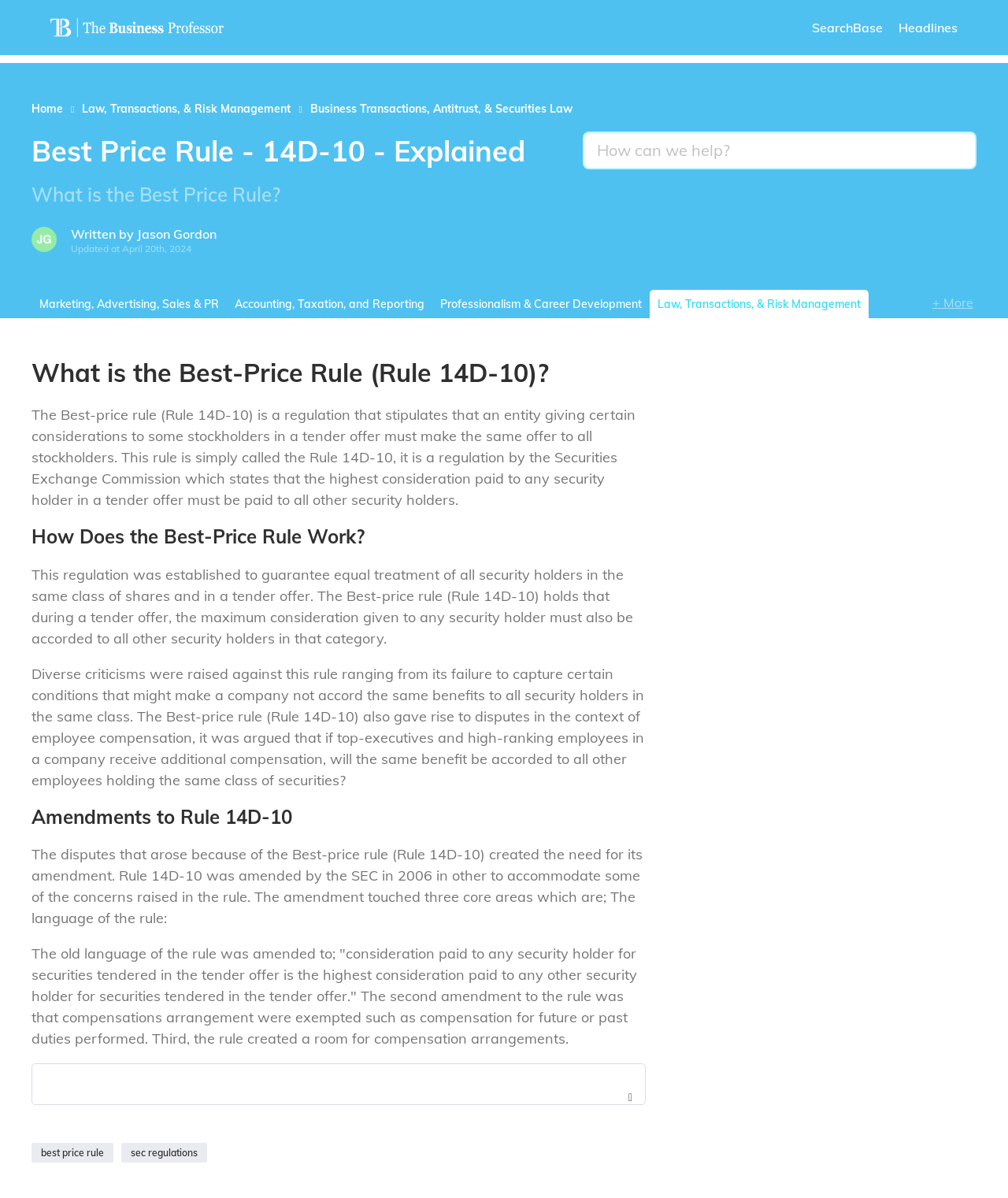Determine the bounding box coordinates of the element's region needed to click to follow the instruction: "Read about Law, Transactions, & Risk Management". Provide these coordinates as four float numbers between 0 and 1, formatted as [left, top, right, bottom].

[0.082, 0.085, 0.289, 0.097]